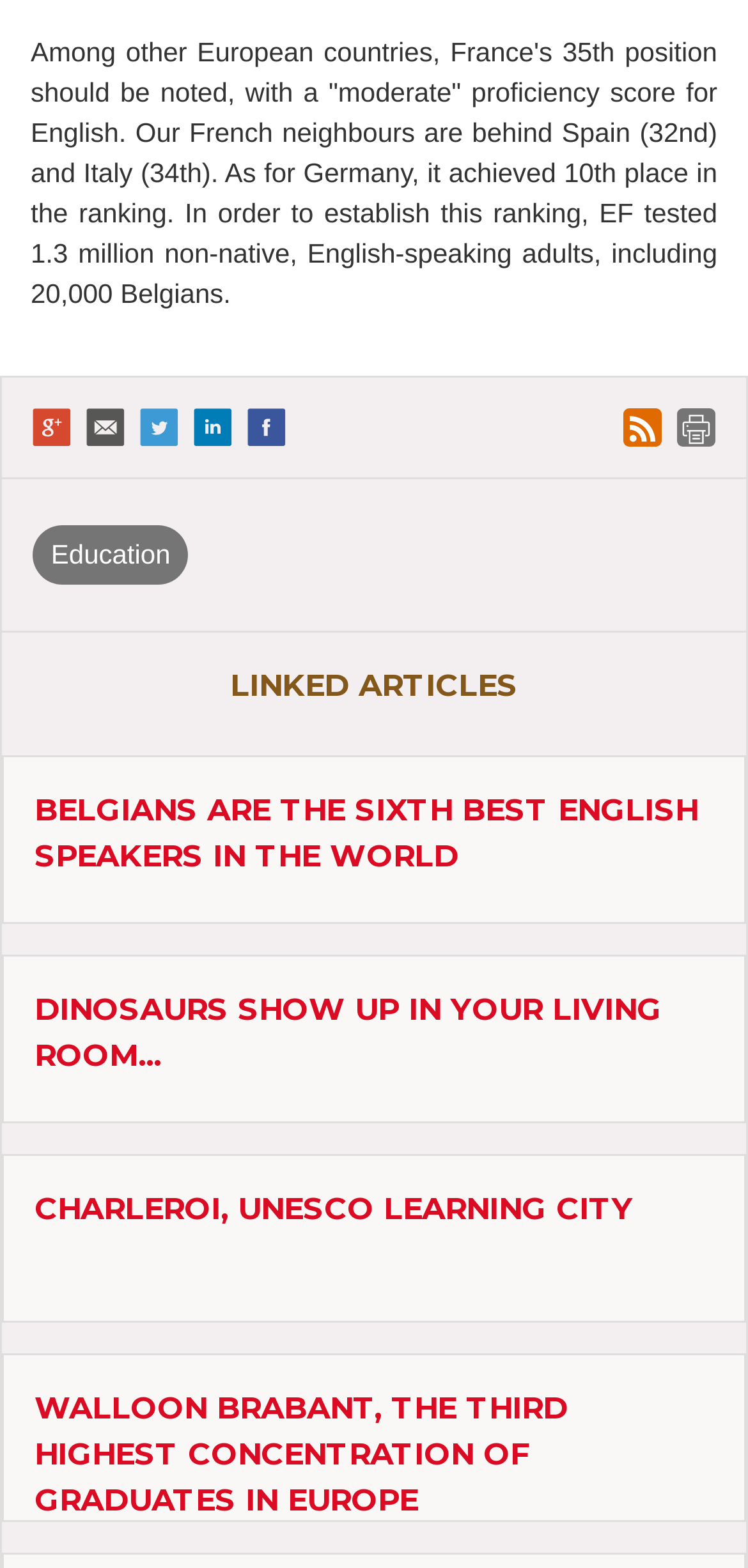Please identify the bounding box coordinates of the element on the webpage that should be clicked to follow this instruction: "Share this on Google+". The bounding box coordinates should be given as four float numbers between 0 and 1, formatted as [left, top, right, bottom].

[0.044, 0.261, 0.095, 0.285]